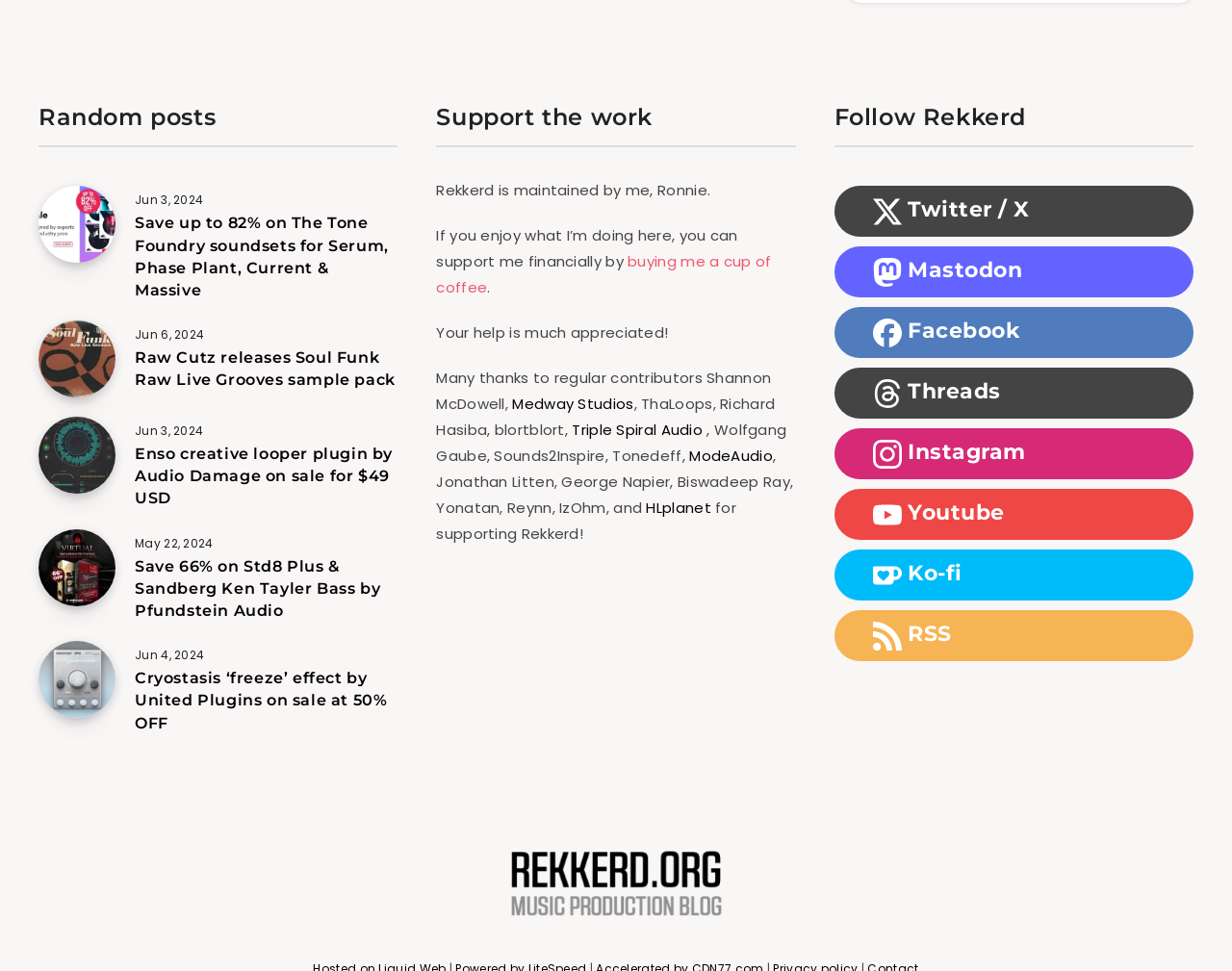For the given element description X Twitter / X, determine the bounding box coordinates of the UI element. The coordinates should follow the format (top-left x, top-left y, bottom-right x, bottom-right y) and be within the range of 0 to 1.

[0.677, 0.192, 0.969, 0.244]